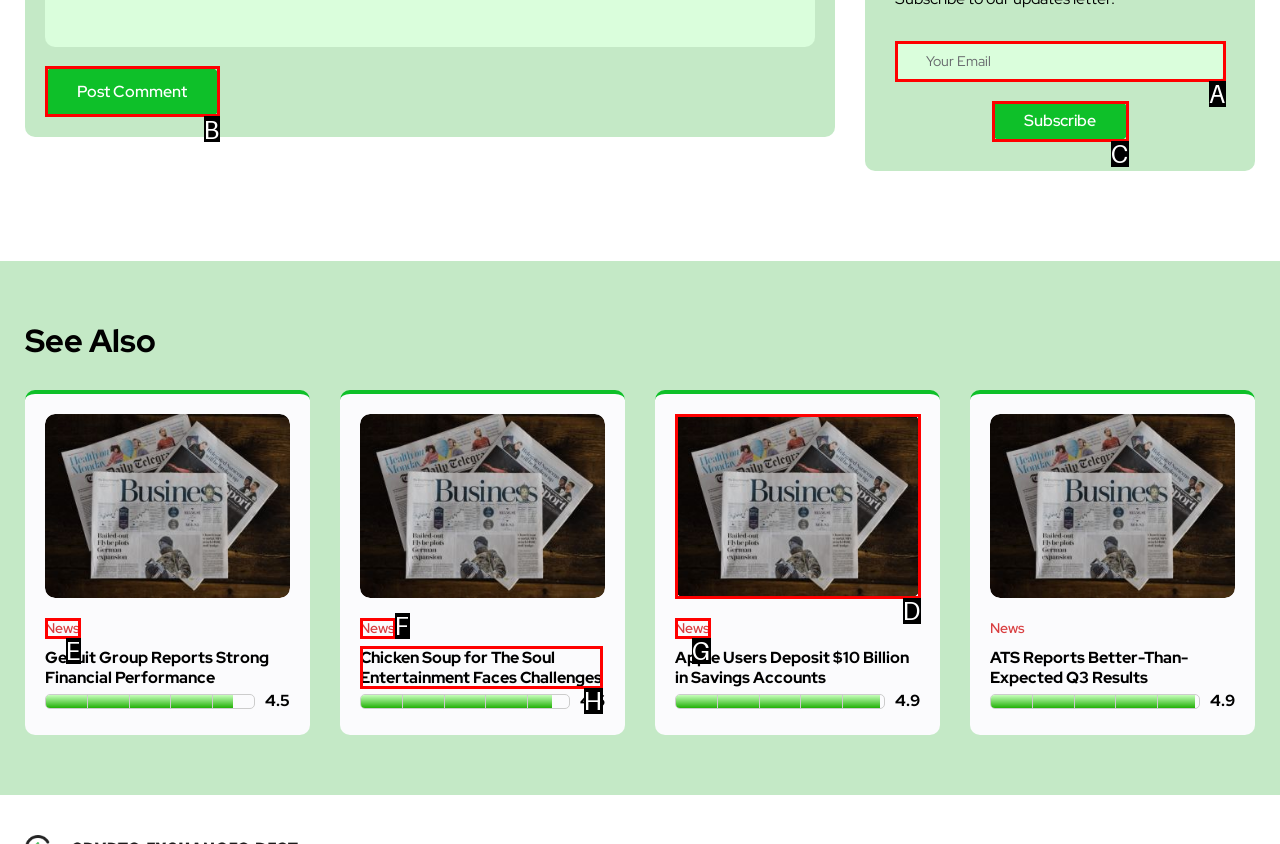From the choices provided, which HTML element best fits the description: News? Answer with the appropriate letter.

F